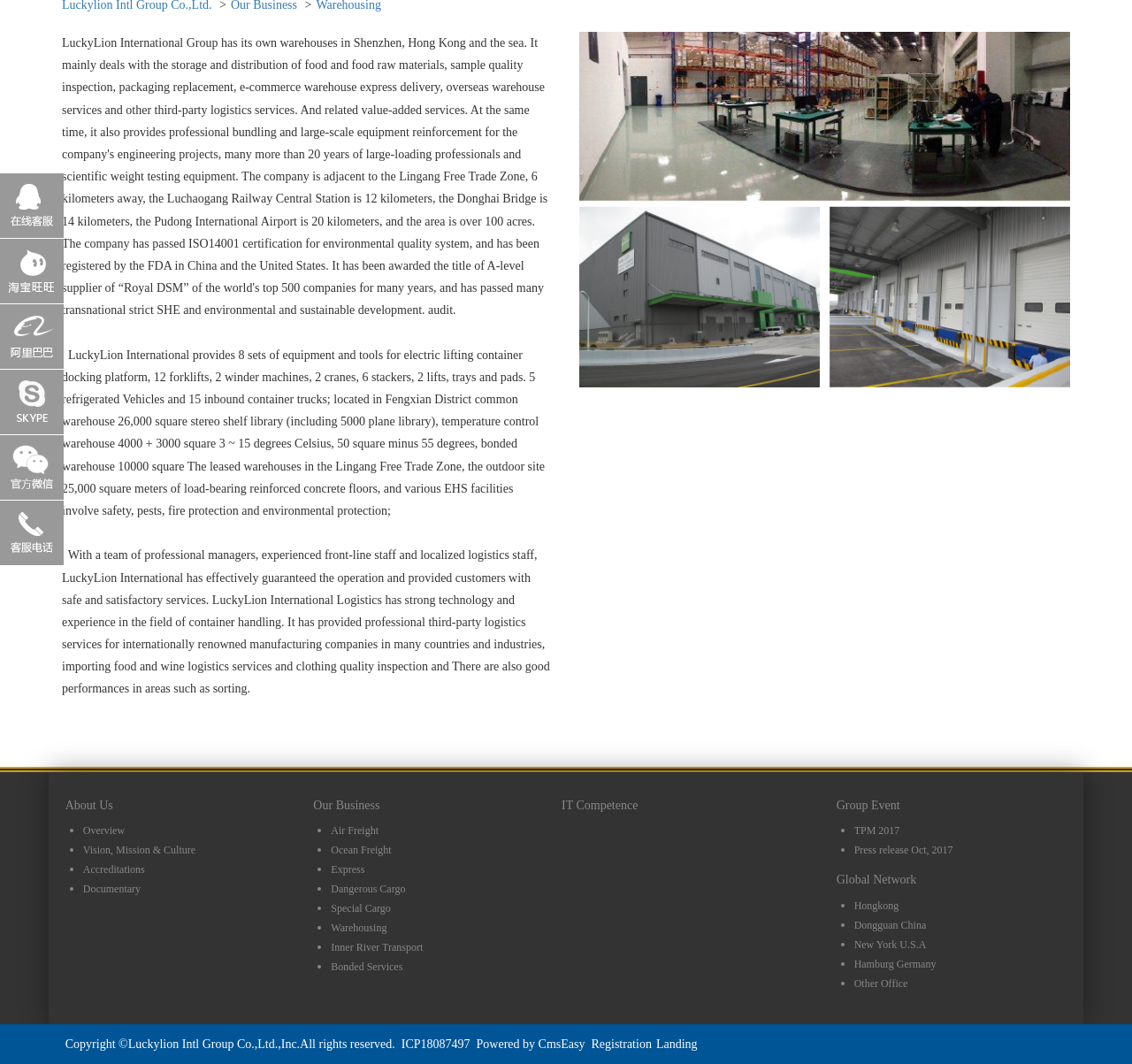Provide the bounding box coordinates for the specified HTML element described in this description: "Les Tropéziennes par M Be..". The coordinates should be four float numbers ranging from 0 to 1, in the format [left, top, right, bottom].

None